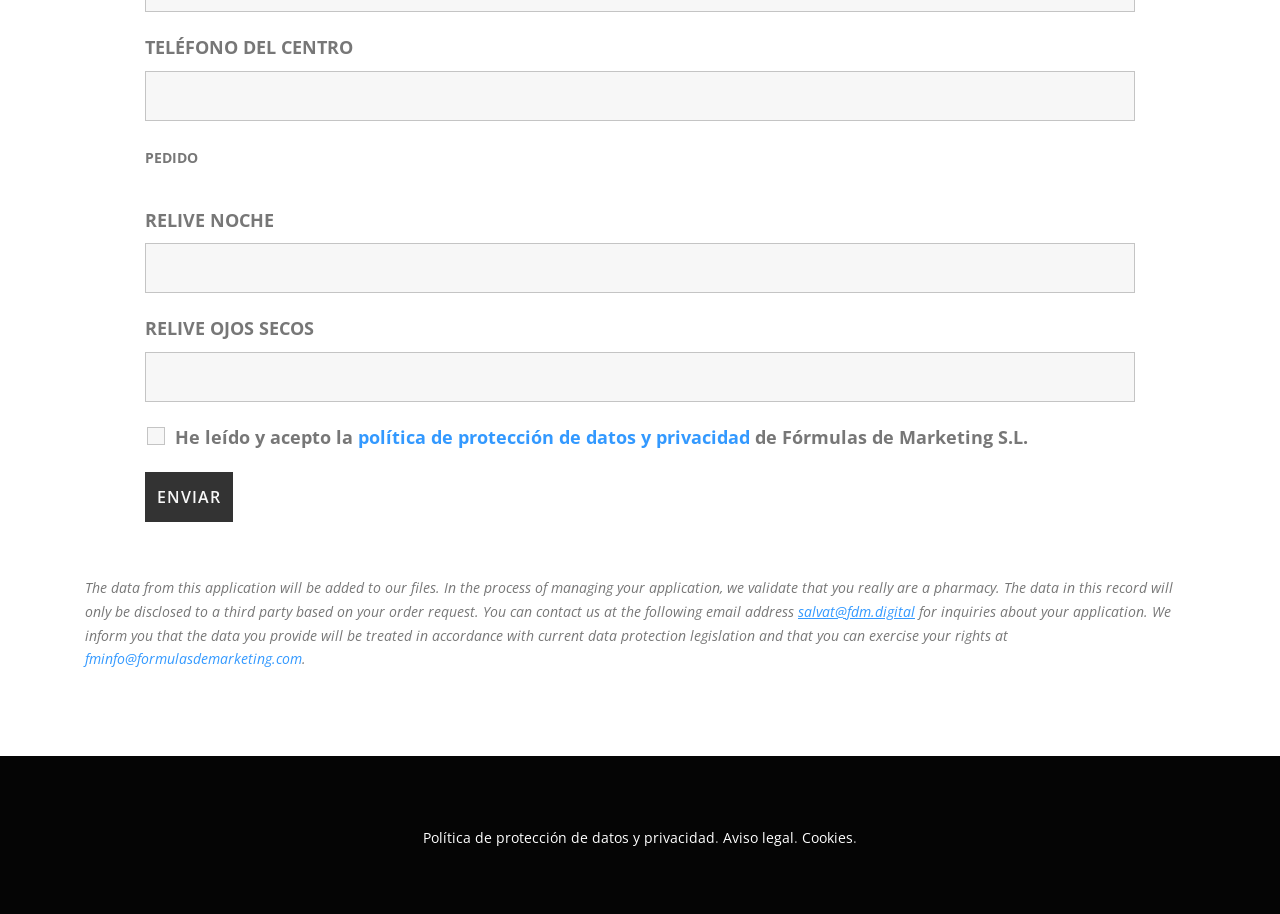Identify the bounding box coordinates of the area you need to click to perform the following instruction: "Select RELIVE NOCHE".

[0.113, 0.266, 0.887, 0.321]